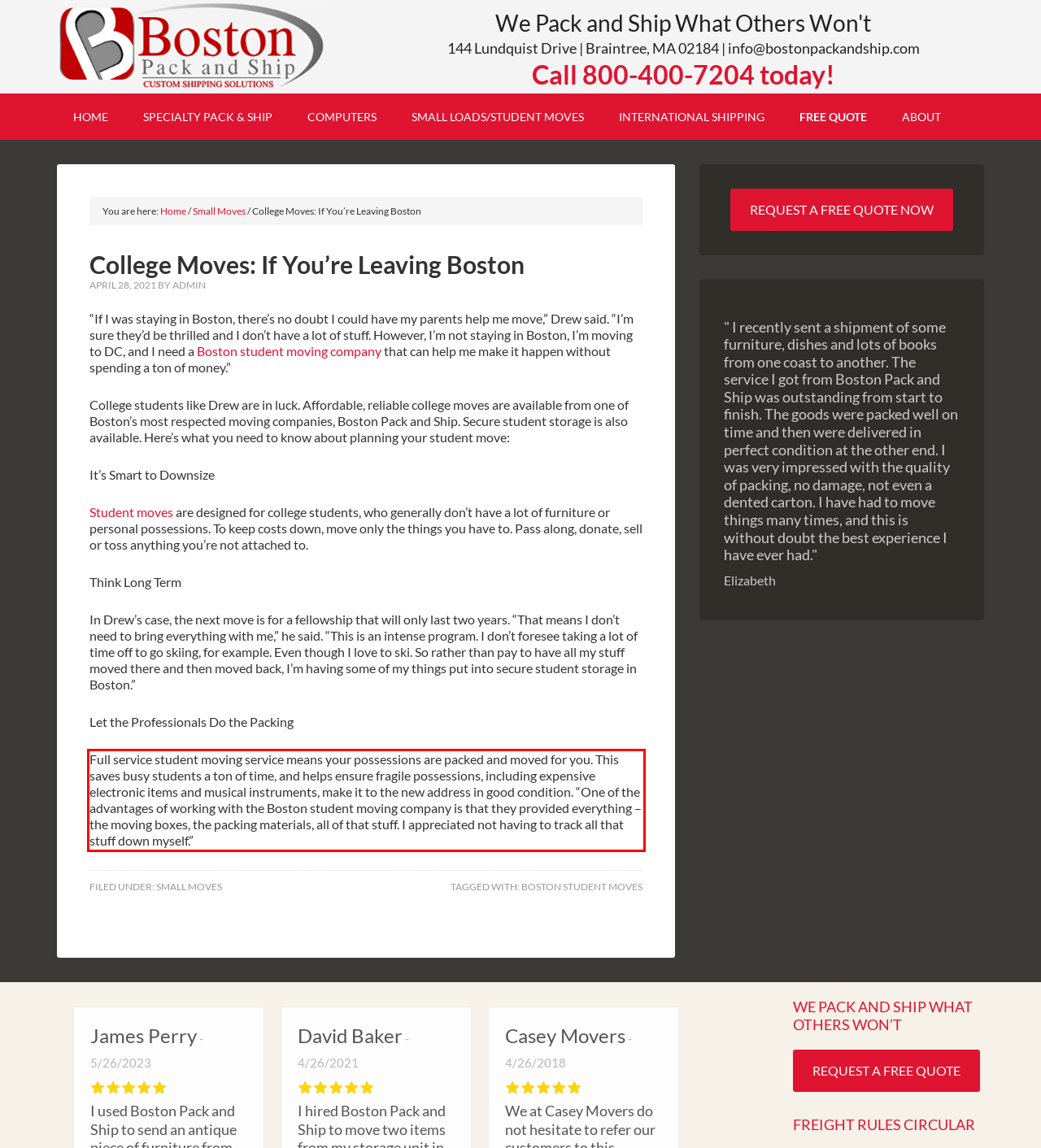Inspect the webpage screenshot that has a red bounding box and use OCR technology to read and display the text inside the red bounding box.

Full service student moving service means your possessions are packed and moved for you. This saves busy students a ton of time, and helps ensure fragile possessions, including expensive electronic items and musical instruments, make it to the new address in good condition. “One of the advantages of working with the Boston student moving company is that they provided everything – the moving boxes, the packing materials, all of that stuff. I appreciated not having to track all that stuff down myself.”